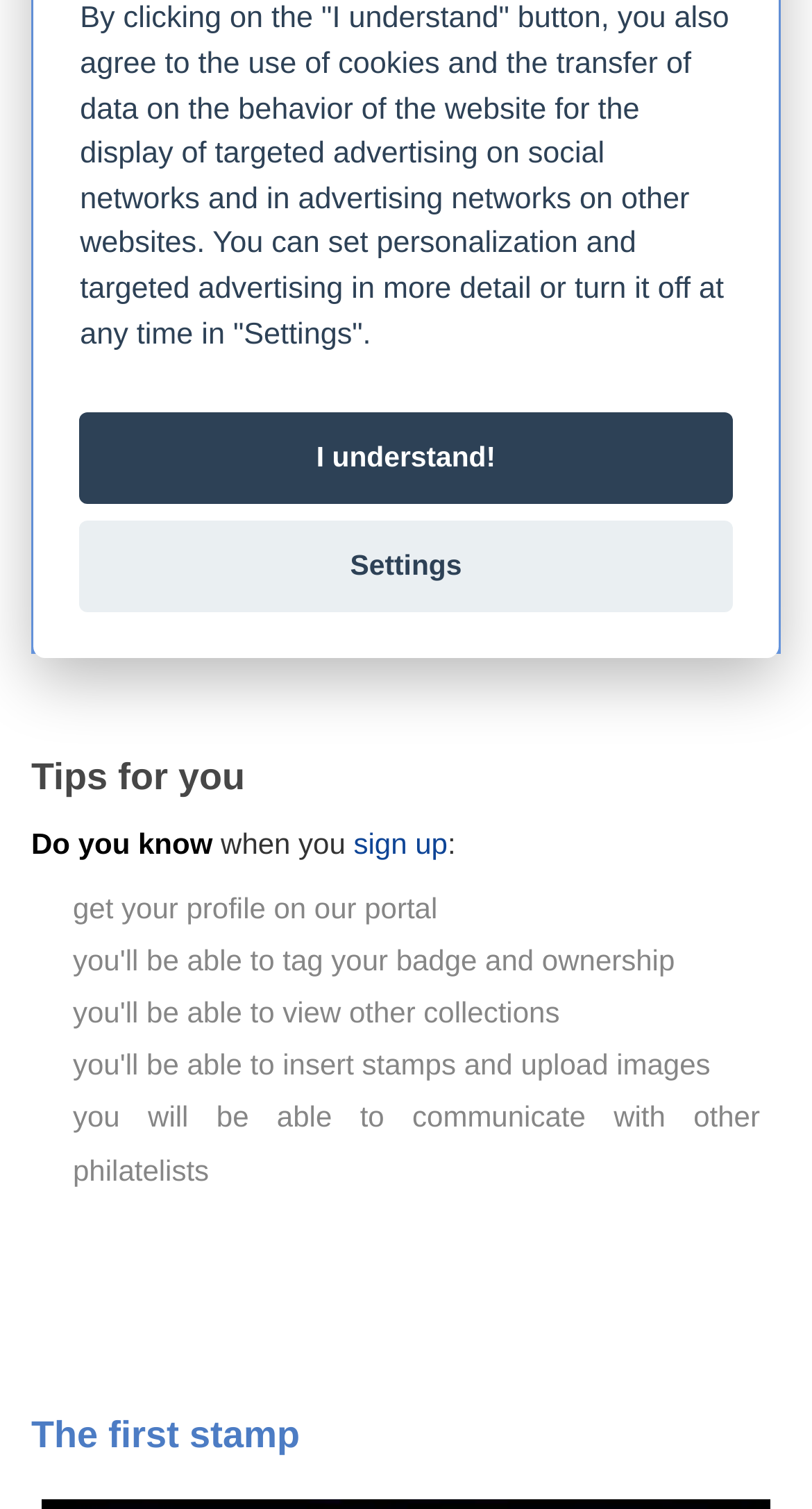Identify the bounding box coordinates for the UI element described as follows: "The first stamp". Ensure the coordinates are four float numbers between 0 and 1, formatted as [left, top, right, bottom].

[0.038, 0.937, 0.369, 0.964]